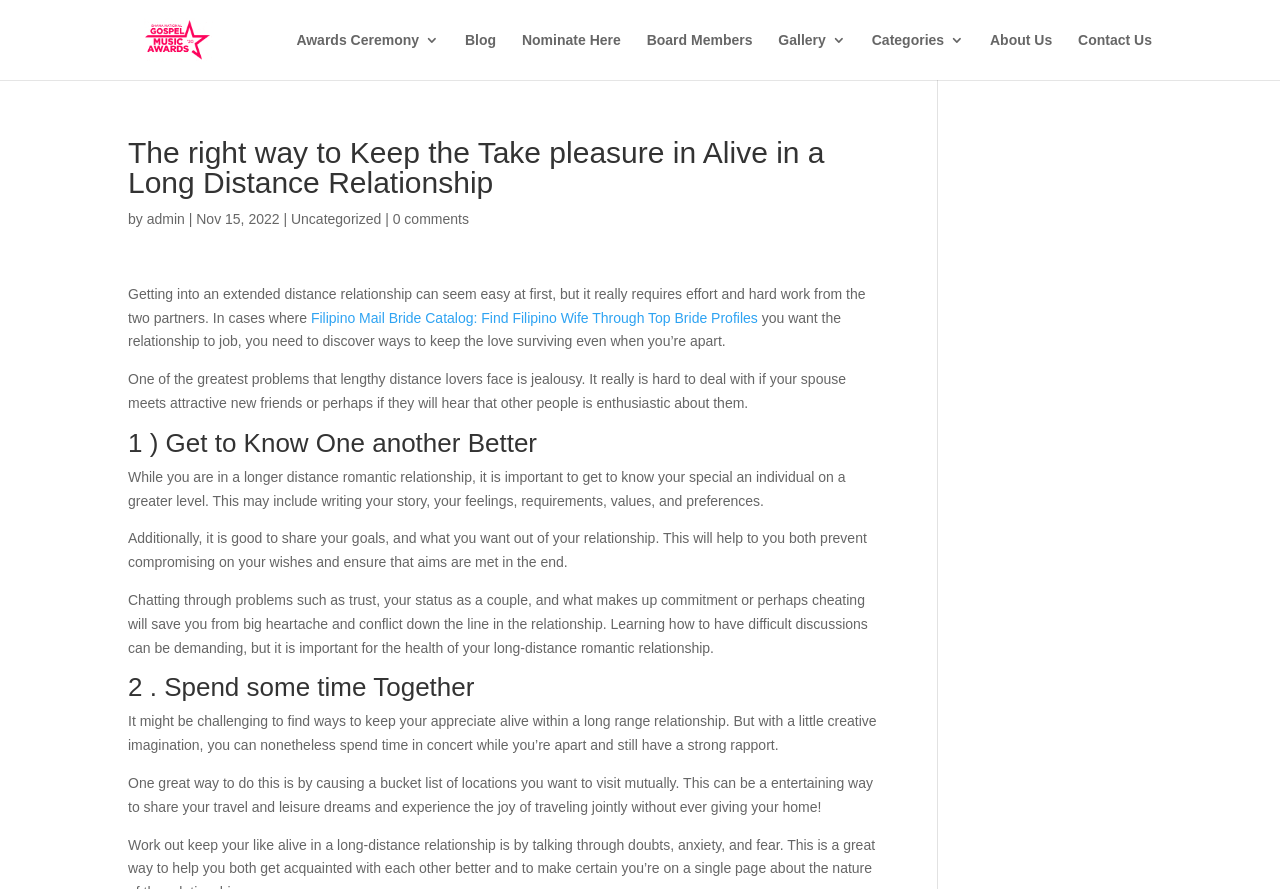Extract the primary heading text from the webpage.

The right way to Keep the Take pleasure in Alive in a Long Distance Relationship